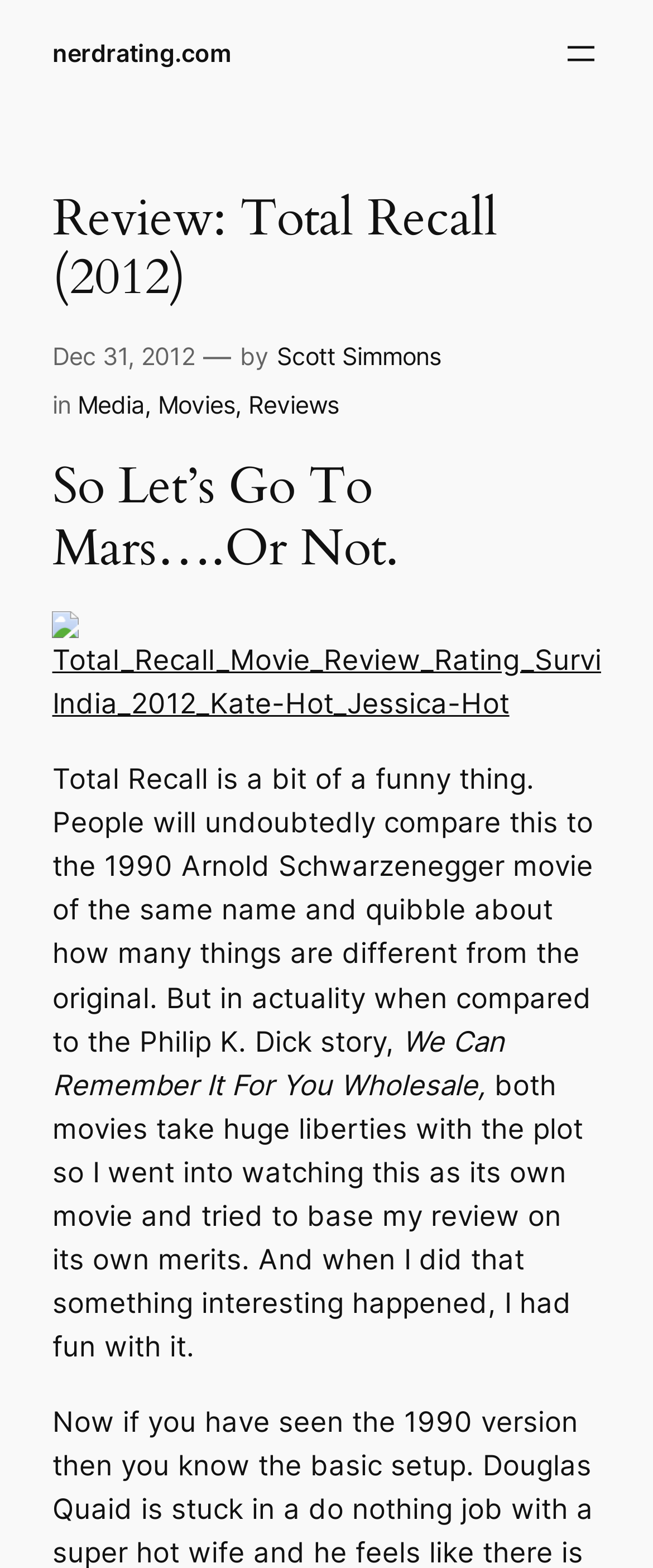Who wrote the review?
Can you give a detailed and elaborate answer to the question?

The answer can be found by looking at the author information provided on the webpage, which is located below the title of the review. The text 'by' is followed by the author's name, 'Scott Simmons', which is a link.